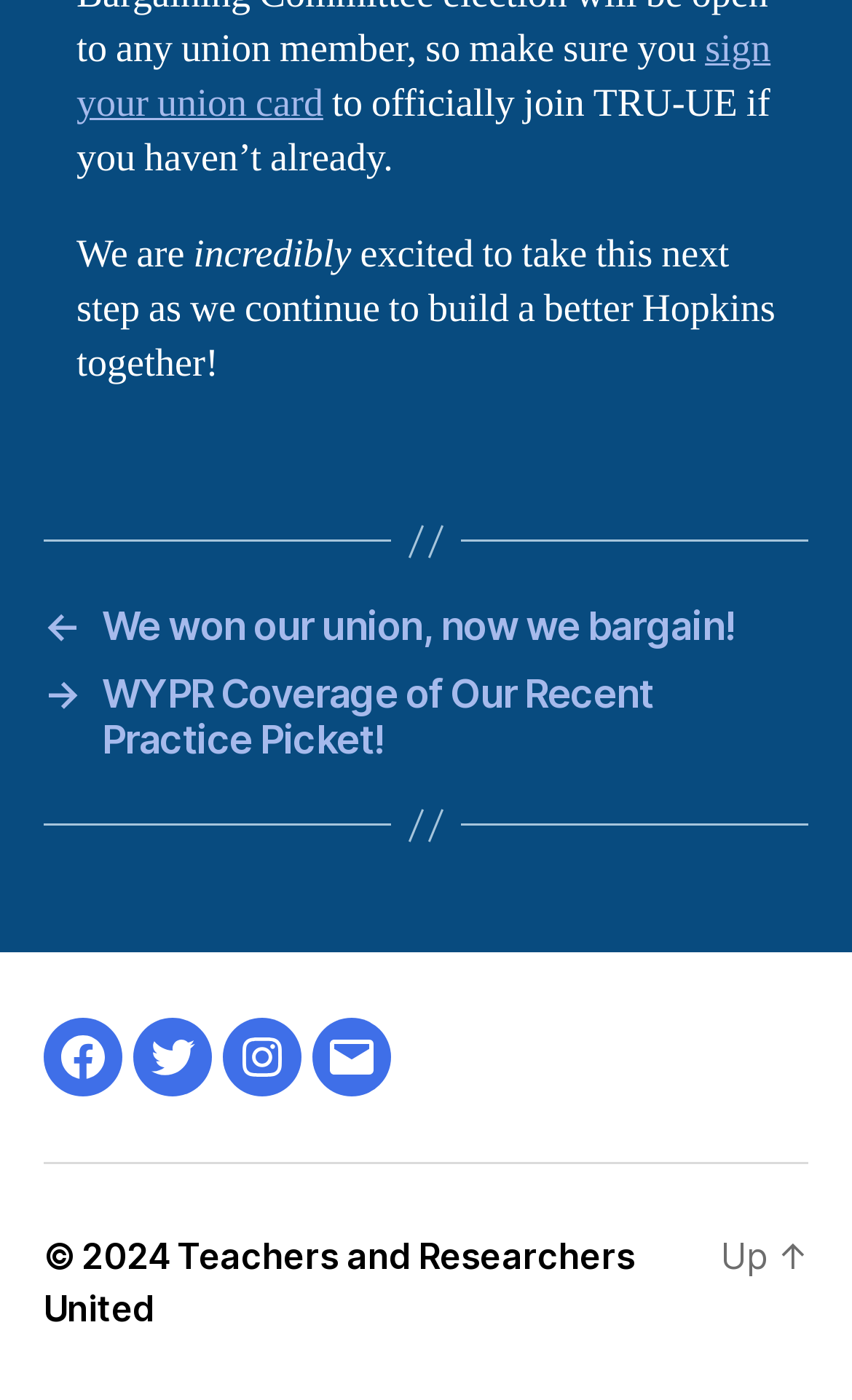Using the information in the image, give a detailed answer to the following question: What is the purpose of the 'sign your union card' link?

The 'sign your union card' link is located at the top of the webpage, and the adjacent text 'to officially join TRU-UE if you haven’t already.' suggests that the purpose of this link is to allow users to officially join TRU-UE.